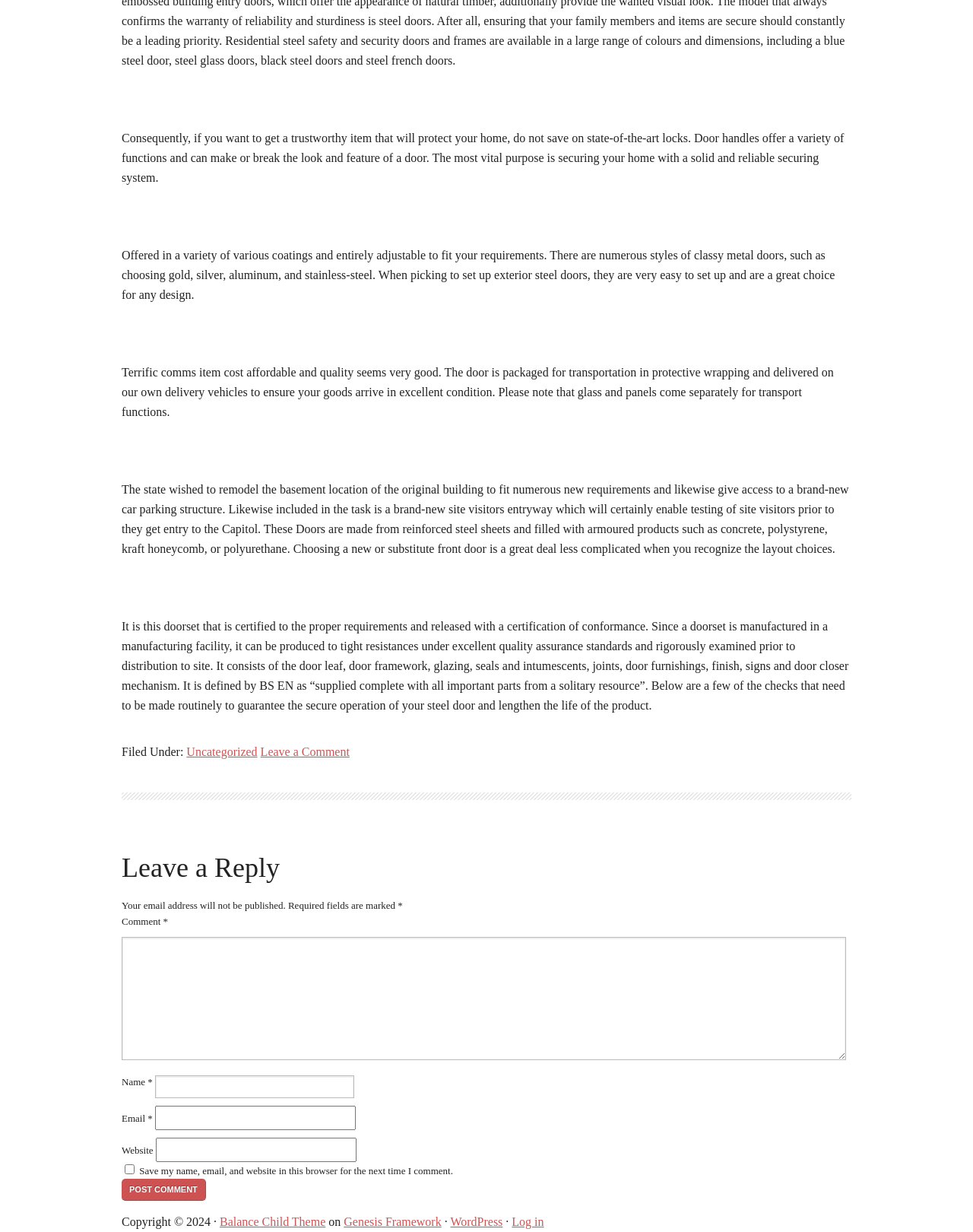What is the purpose of a doorset?
Could you answer the question in a detailed manner, providing as much information as possible?

According to the text, a doorset is manufactured in a factory to tight resistances under excellent quality assurance standards and rigorously tested before distribution to site. It includes the door leaf, door frame, glazing, seals, and intumescents, joints, door furniture, finish, signs, and door closer mechanism.